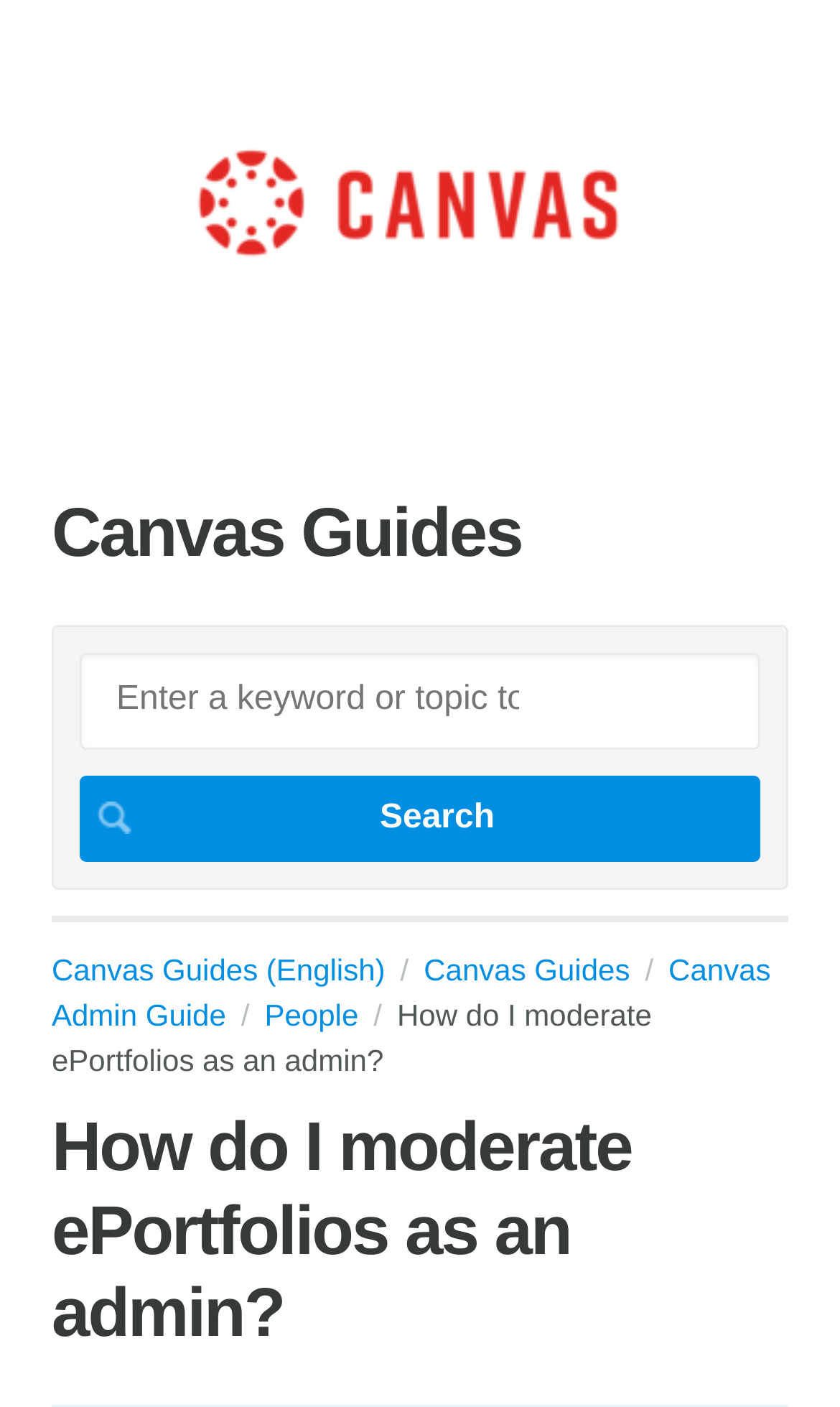What is the logo of the website?
Refer to the image and answer the question using a single word or phrase.

Instructure